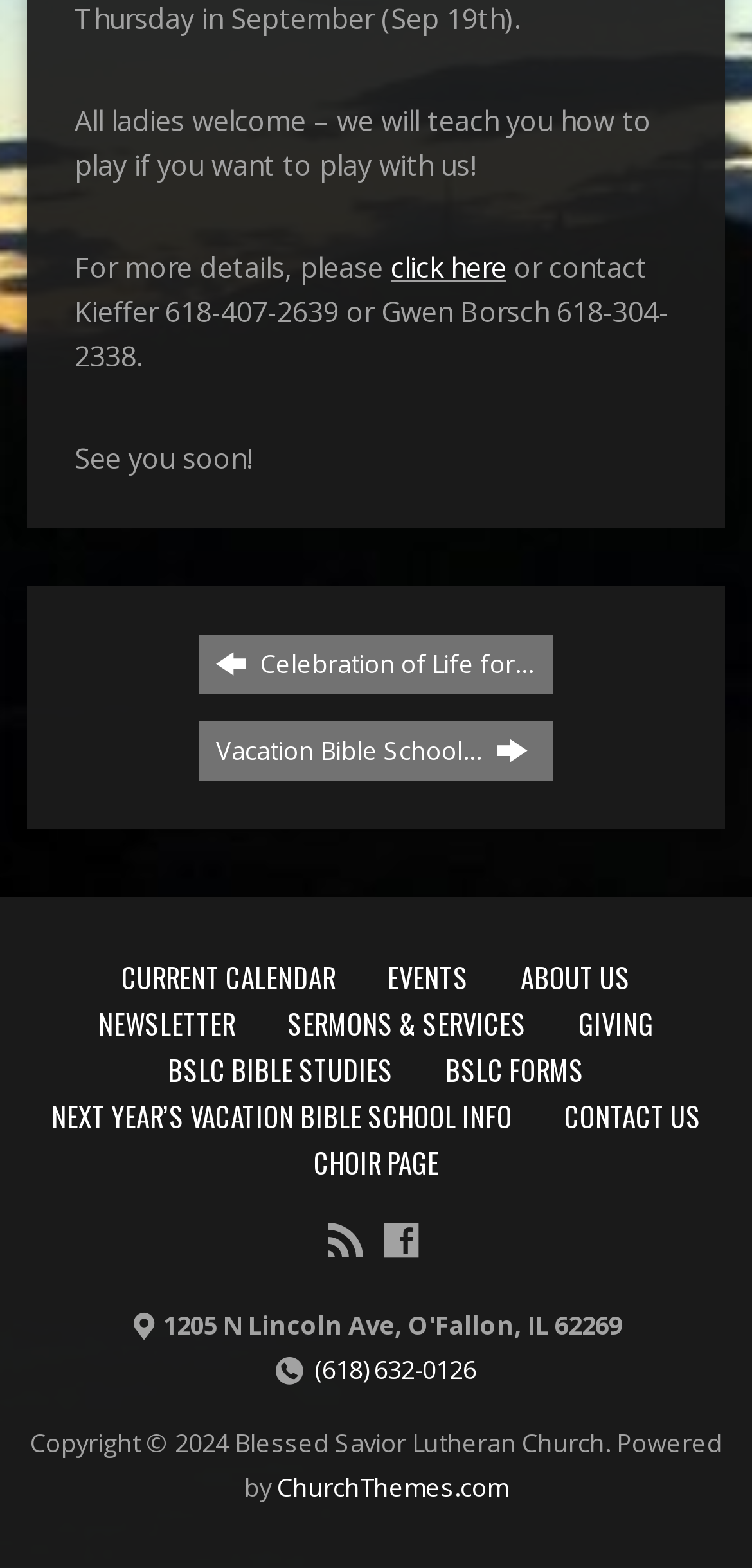Identify the bounding box coordinates of the part that should be clicked to carry out this instruction: "Visit the Choir page".

[0.417, 0.728, 0.583, 0.754]